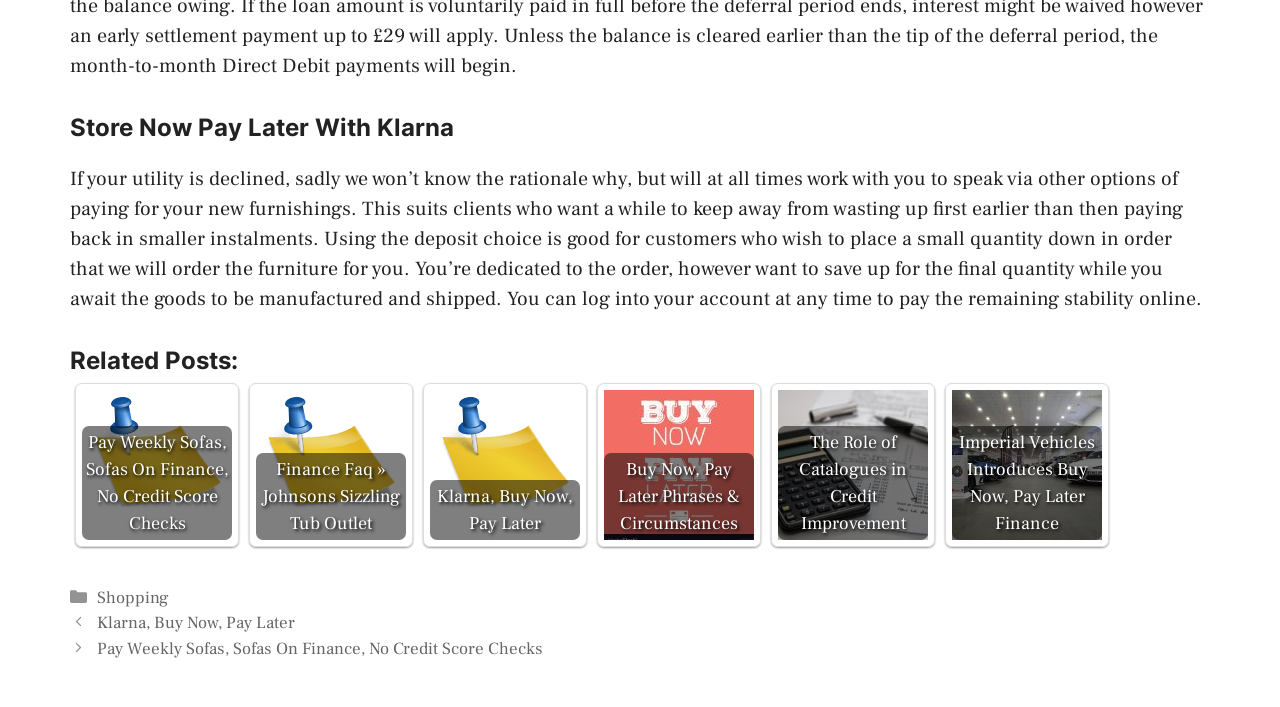Using the webpage screenshot, find the UI element described by Shopping. Provide the bounding box coordinates in the format (top-left x, top-left y, bottom-right x, bottom-right y), ensuring all values are floating point numbers between 0 and 1.

[0.076, 0.83, 0.132, 0.861]